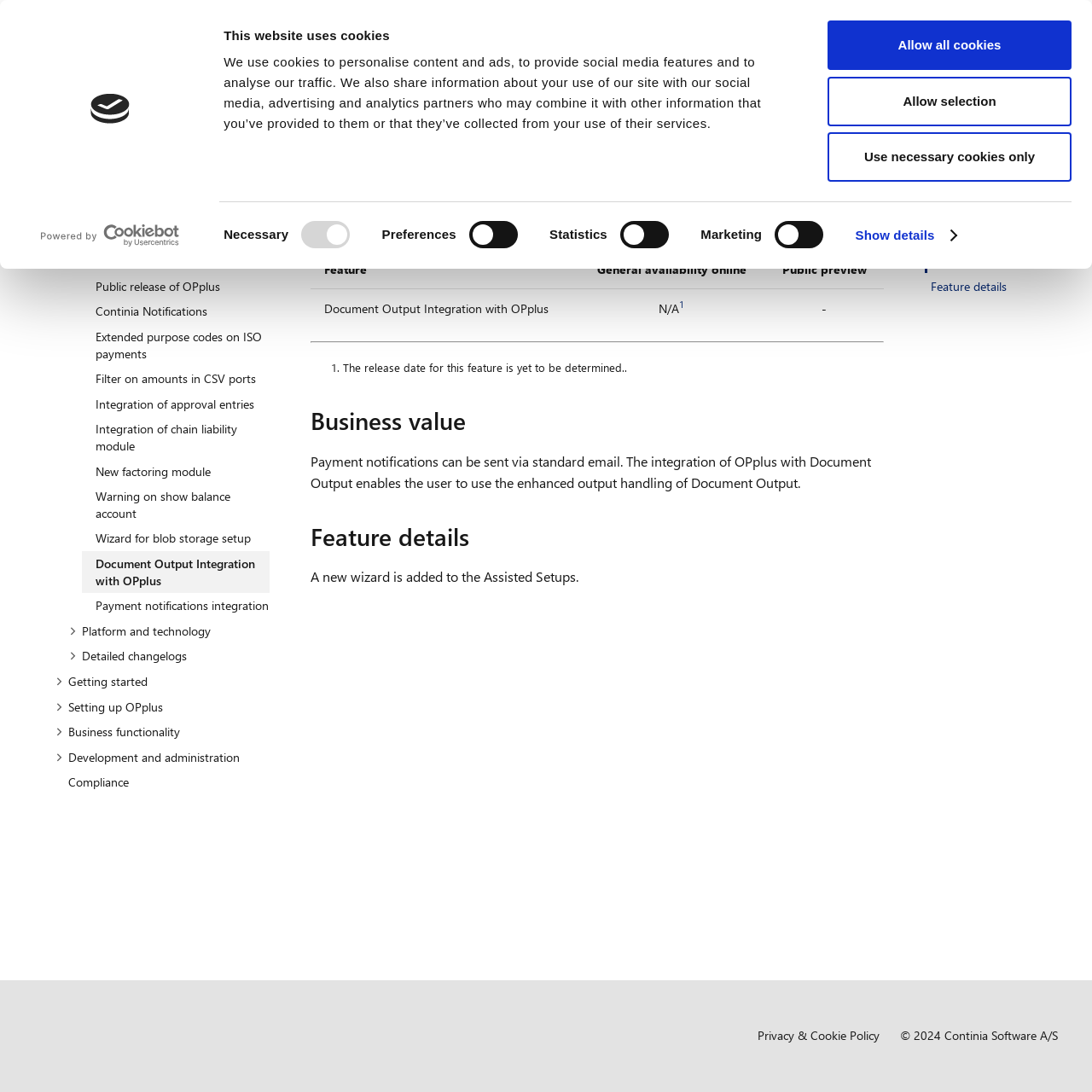Determine the bounding box coordinates of the clickable element to complete this instruction: "Click the 'Document Output Integration with OPplus' link". Provide the coordinates in the format of four float numbers between 0 and 1, [left, top, right, bottom].

[0.075, 0.505, 0.247, 0.543]